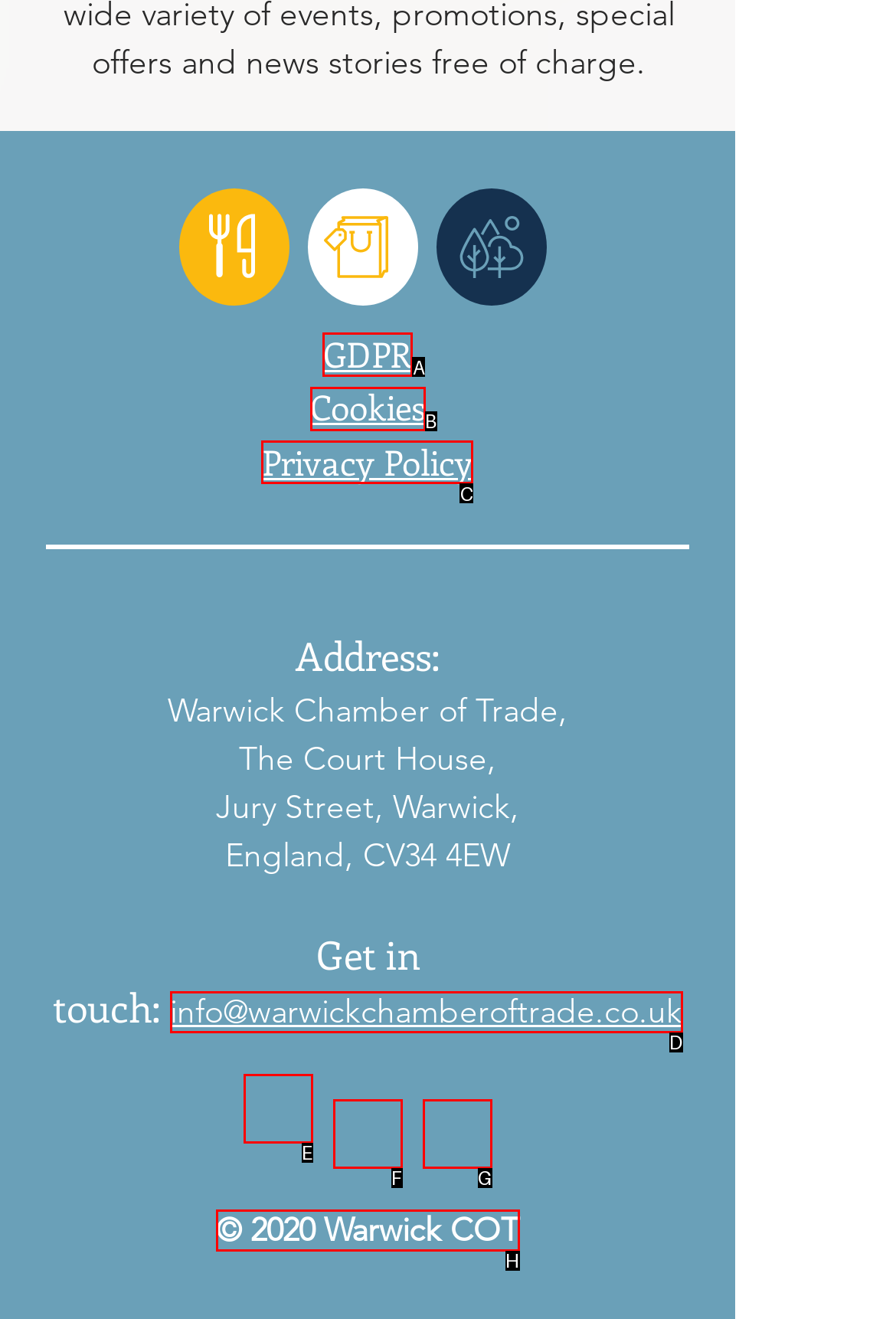Identify which lettered option to click to carry out the task: View the Privacy Policy. Provide the letter as your answer.

C